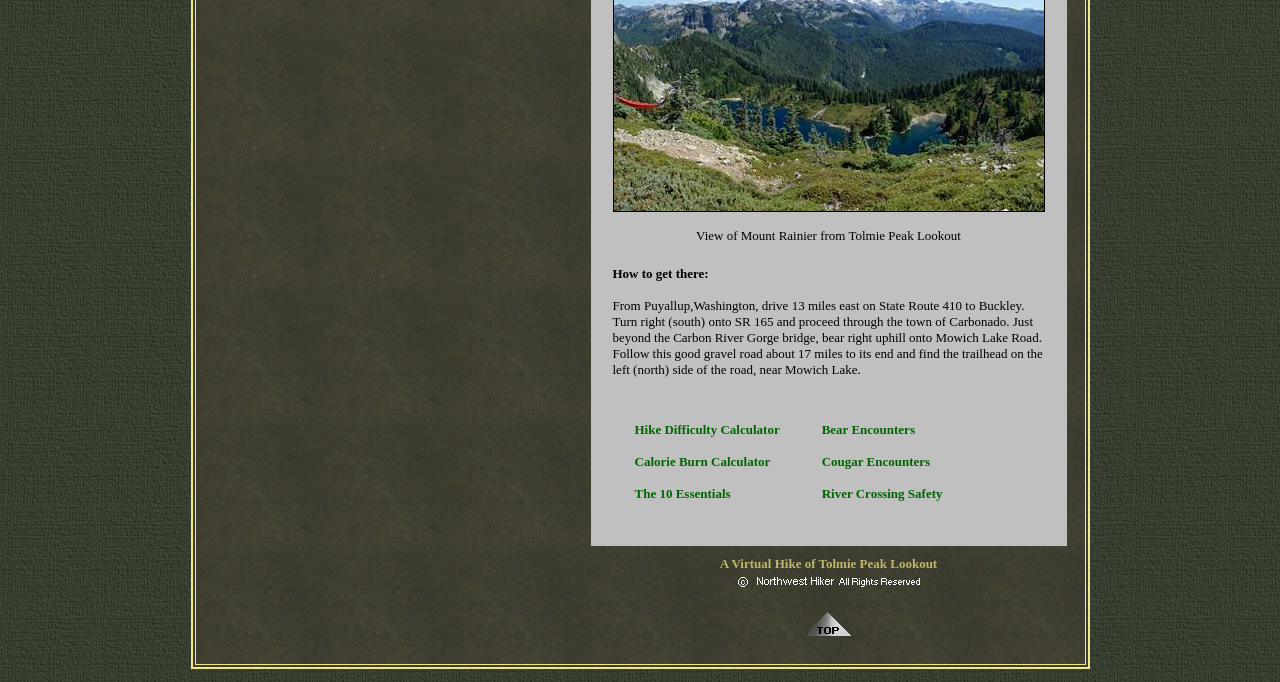Locate the bounding box of the UI element described in the following text: "Bear Encounters".

[0.642, 0.619, 0.715, 0.641]